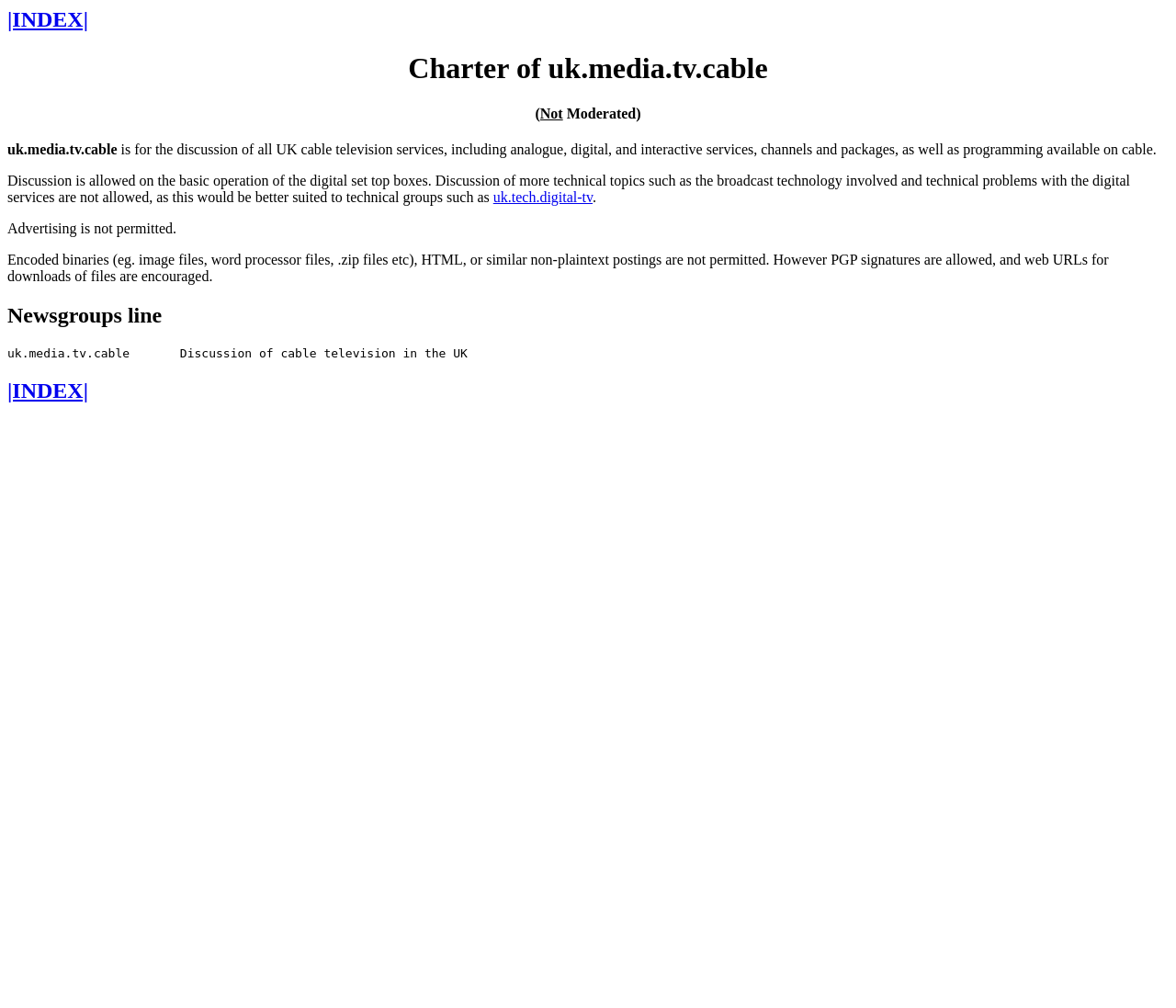Using details from the image, please answer the following question comprehensively:
What type of files are not permitted?

According to the static text element, encoded binaries (eg. image files, word processor files, .zip files etc), HTML, or similar non-plaintext postings are not permitted, but PGP signatures are allowed, and web URLs for downloads of files are encouraged.